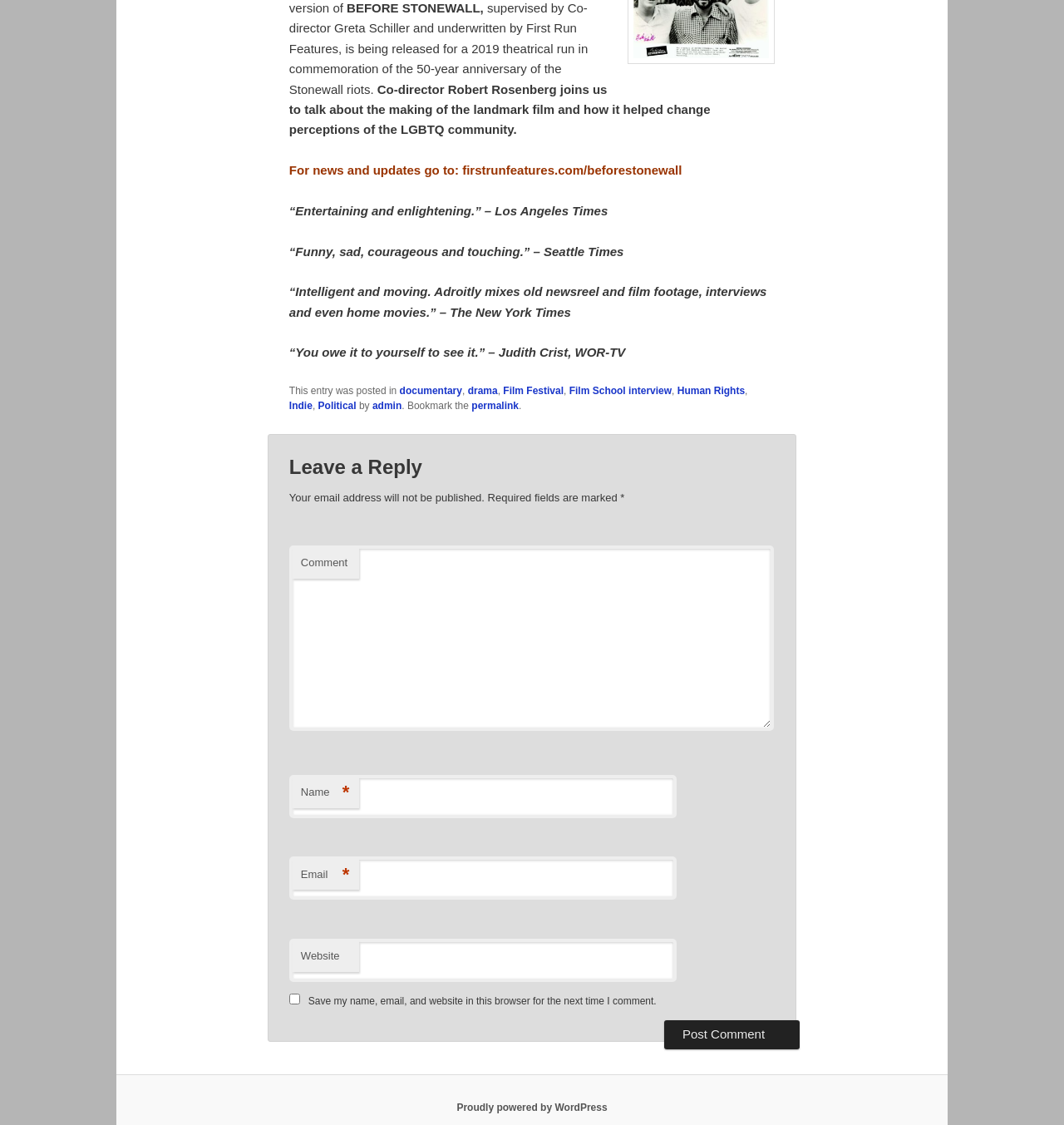What is the name of the film being discussed?
Using the image as a reference, answer with just one word or a short phrase.

Before Stonewall